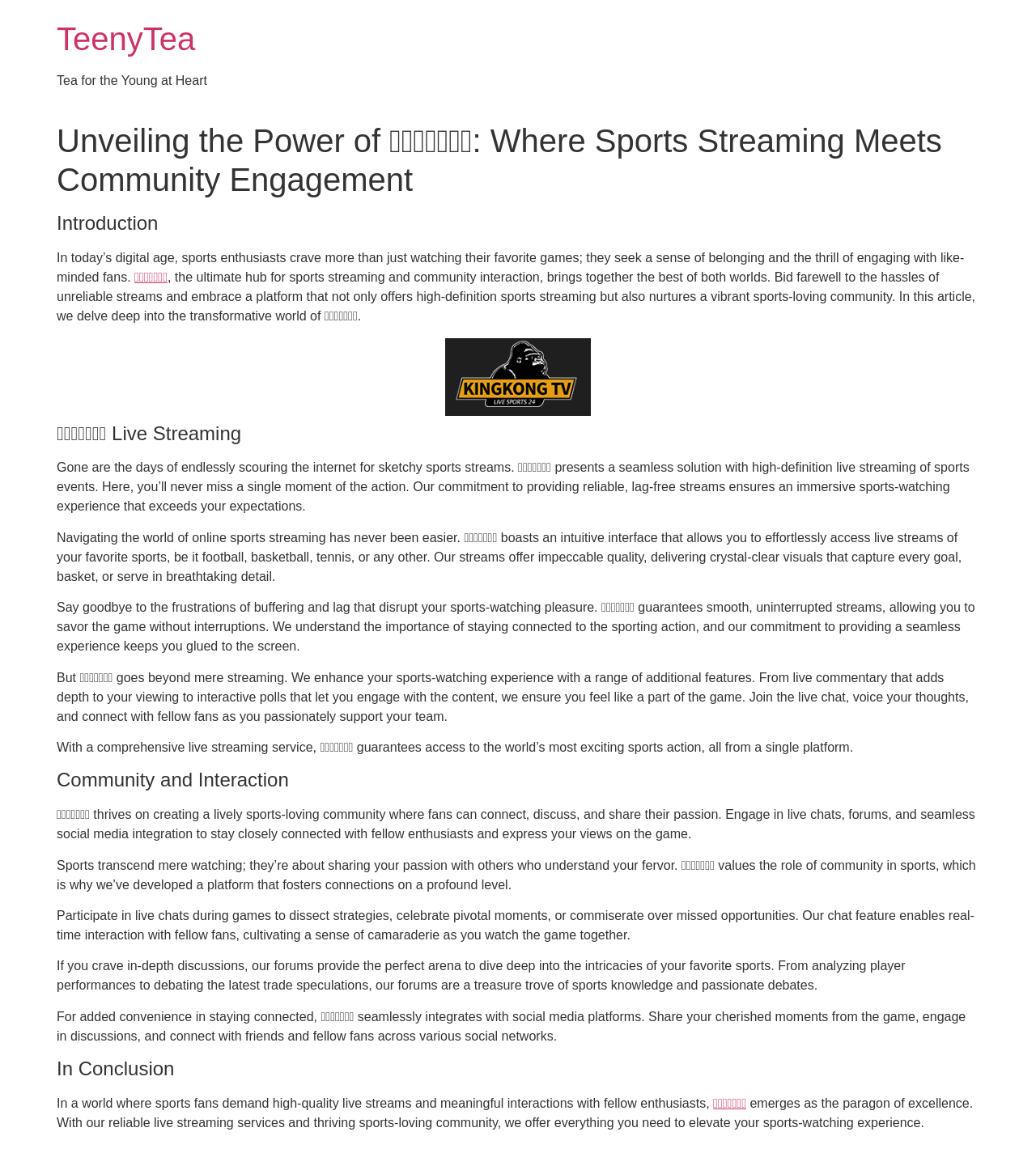What is the name of the platform?
Using the visual information, reply with a single word or short phrase.

TeenyTea